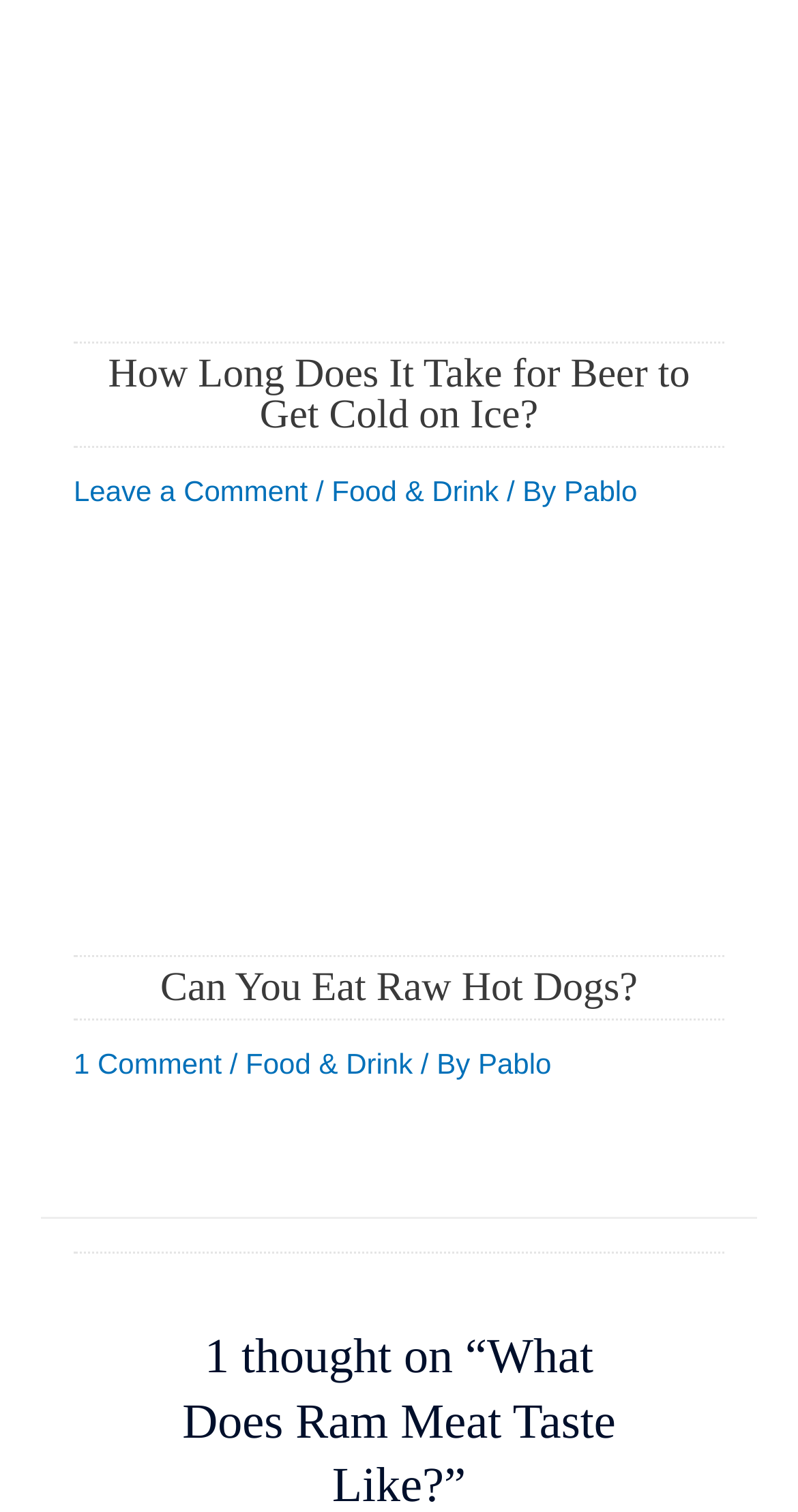Please determine the bounding box coordinates of the element's region to click for the following instruction: "Read more about How Long Does It Take for Beer to Get Cold on Ice?".

[0.092, 0.084, 0.908, 0.107]